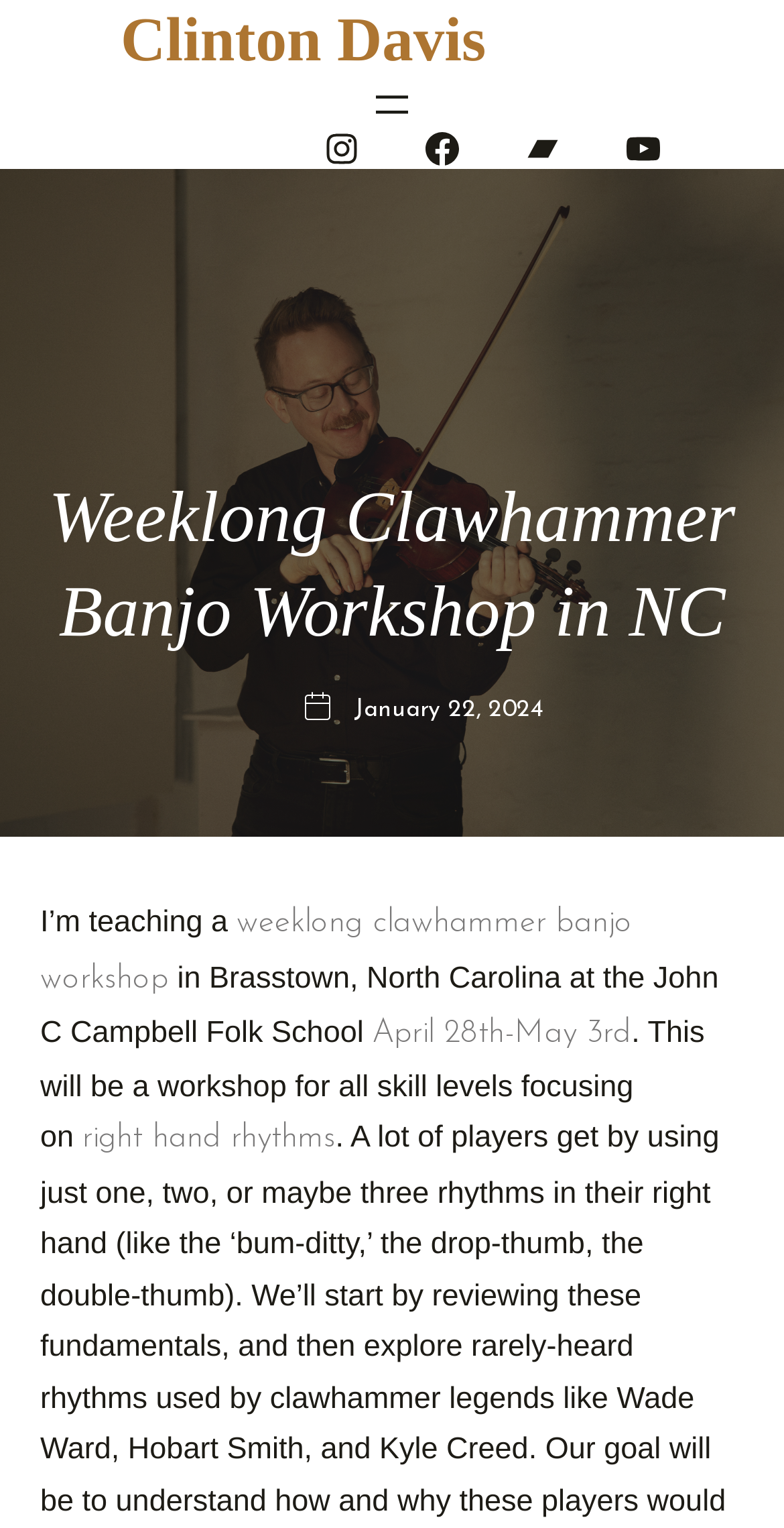What is the date of the banjo workshop? Using the information from the screenshot, answer with a single word or phrase.

January 22, 2024